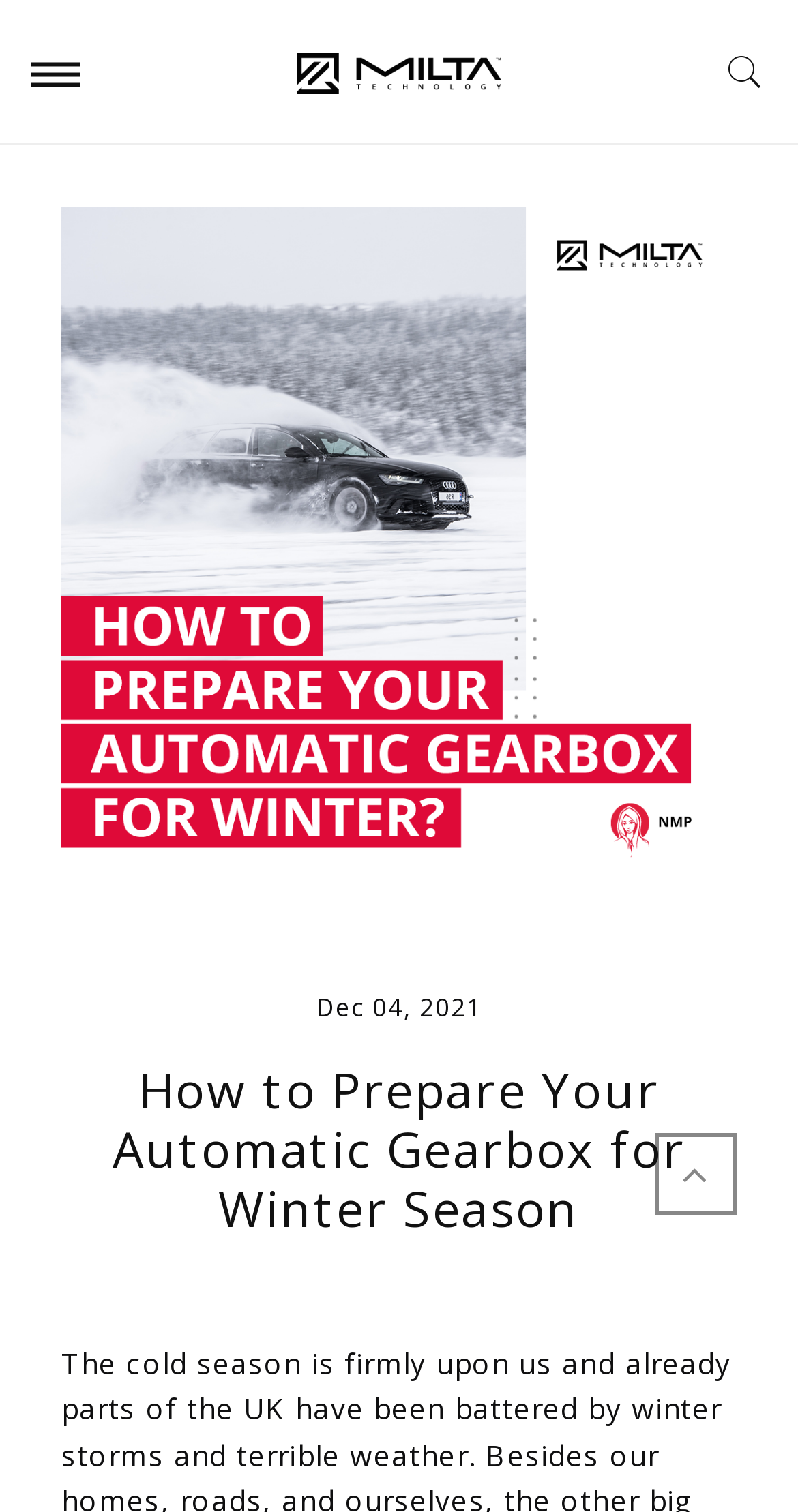Please respond to the question using a single word or phrase:
What is the company name mentioned in the webpage?

MILTA Technology